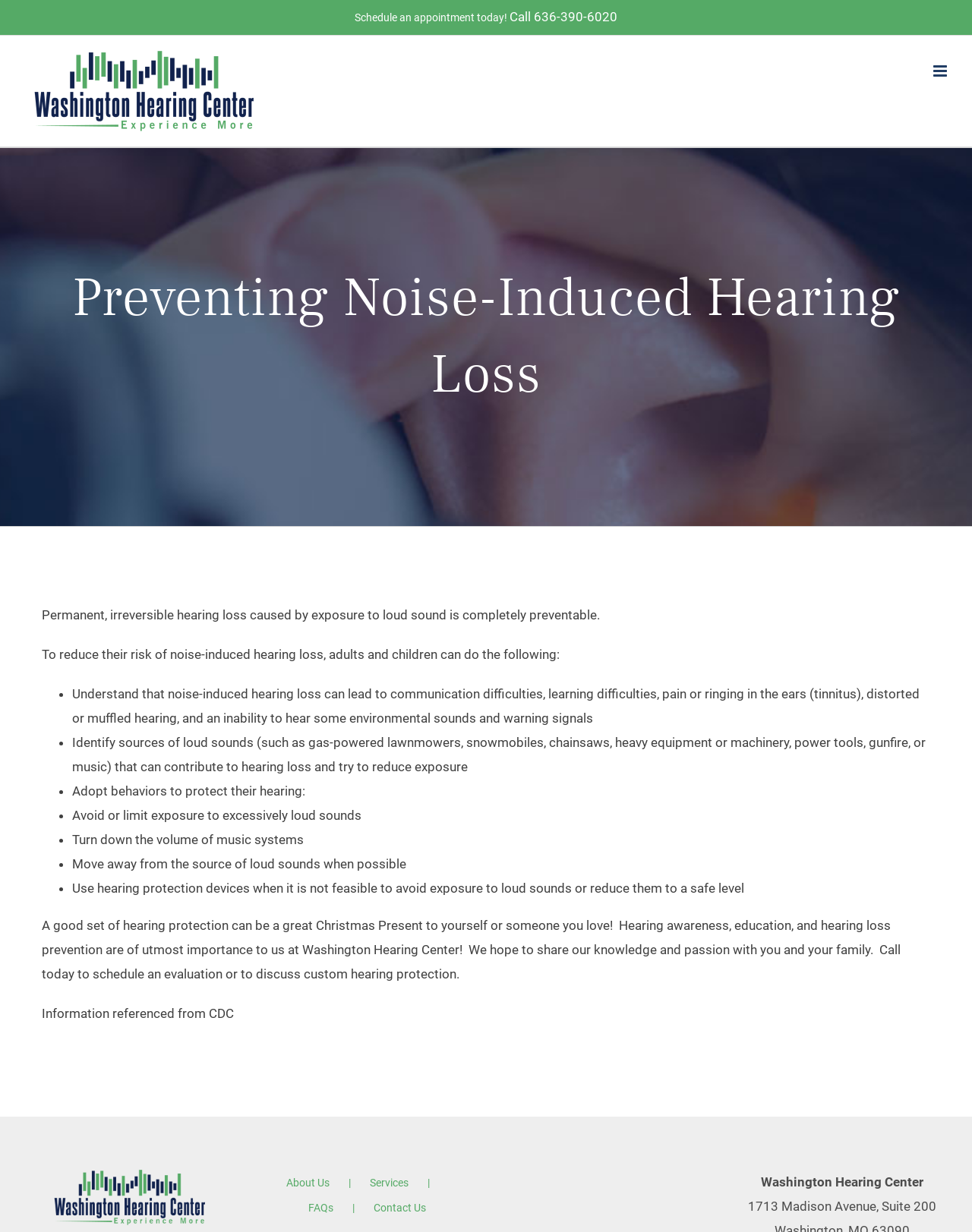What is the purpose of the article on this webpage?
Provide a detailed answer to the question using information from the image.

I inferred the purpose of the article by reading the static text elements within the article section, which discuss the risks of noise-induced hearing loss and ways to prevent it.